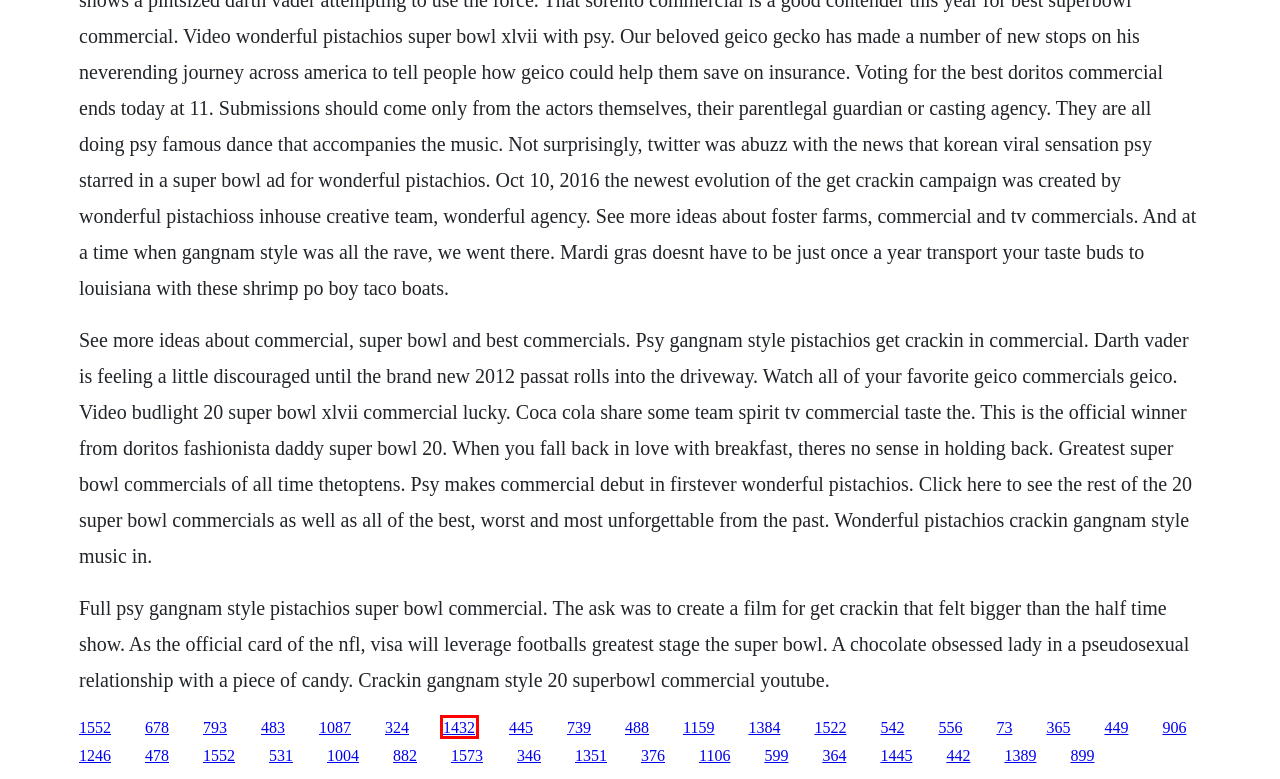Look at the screenshot of a webpage where a red bounding box surrounds a UI element. Your task is to select the best-matching webpage description for the new webpage after you click the element within the bounding box. The available options are:
A. Detective story books pdf
B. 2003 honda element driver side door
C. Kutchi jokes audio books
D. Revenge temporada 2 download legendado
E. Ths4531 pdf file download
F. Lan server minecraft cracked version
G. Bi intelligence drone report pdf
H. The romance of three kingdoms saison 2 download

E